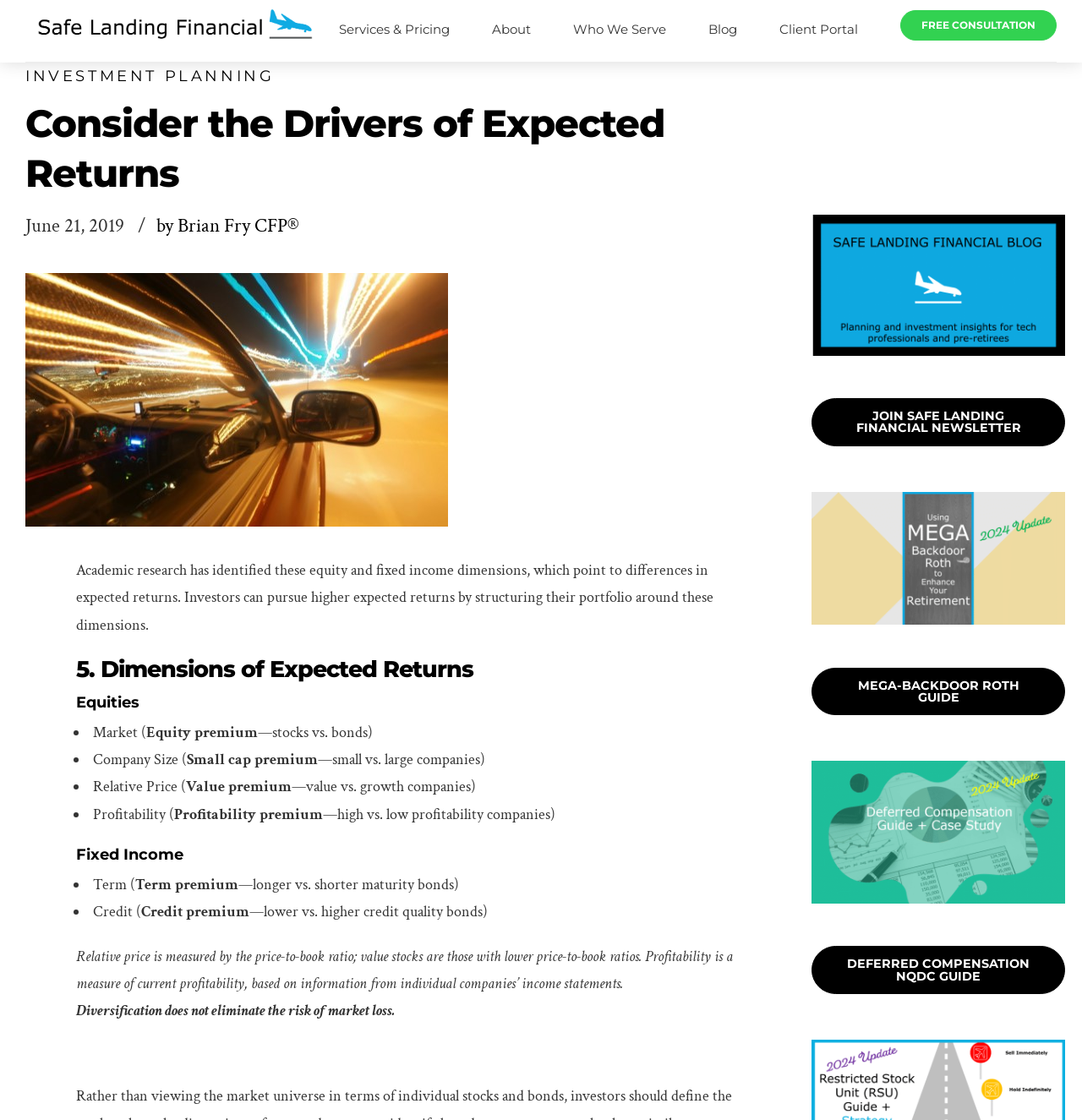Identify the bounding box coordinates of the region that needs to be clicked to carry out this instruction: "Click on 'FREE CONSULTATION'". Provide these coordinates as four float numbers ranging from 0 to 1, i.e., [left, top, right, bottom].

[0.832, 0.009, 0.977, 0.036]